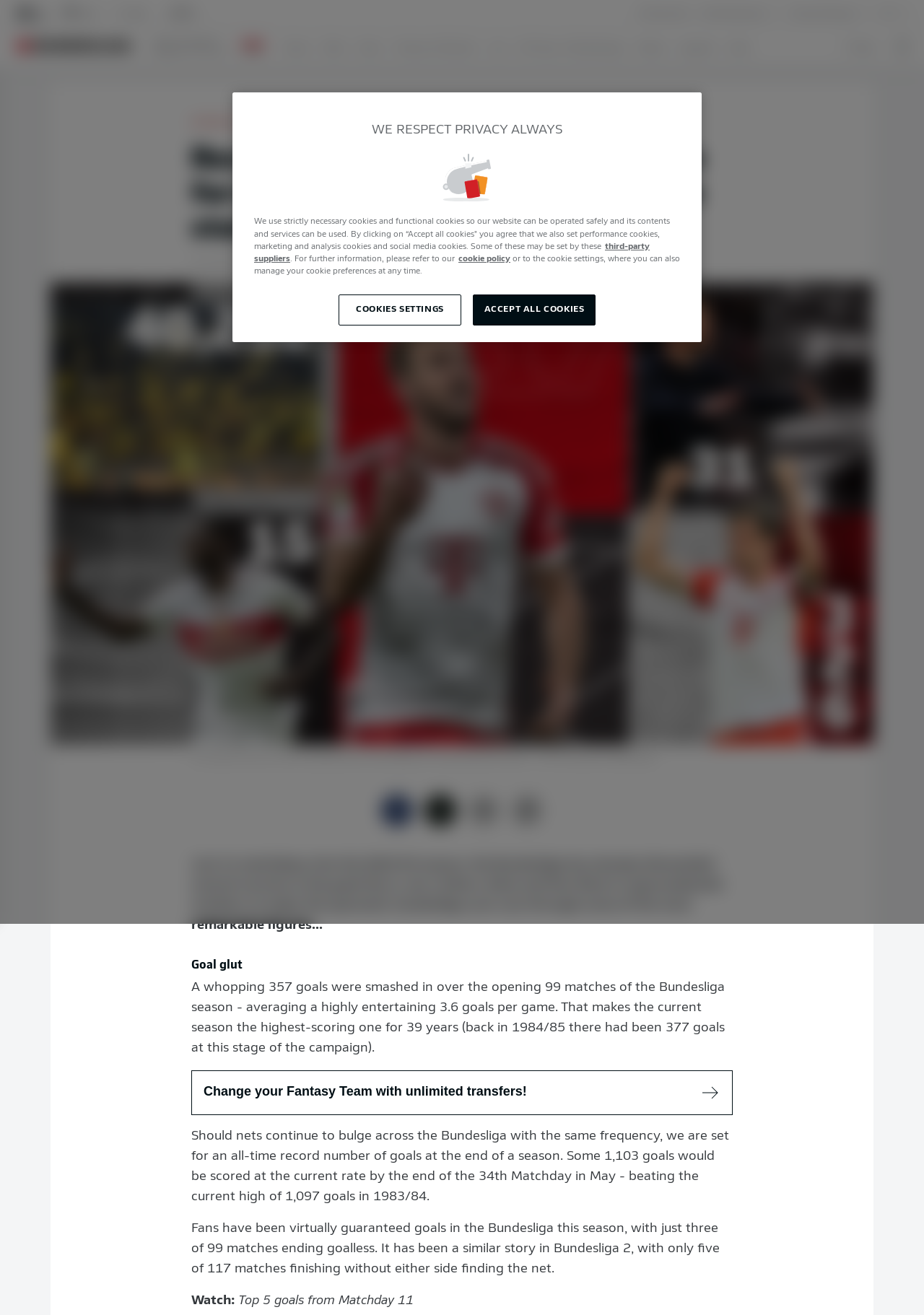Bounding box coordinates are to be given in the format (top-left x, top-left y, bottom-right x, bottom-right y). All values must be floating point numbers between 0 and 1. Provide the bounding box coordinate for the UI element described as: Table predictor

[0.306, 0.05, 0.391, 0.081]